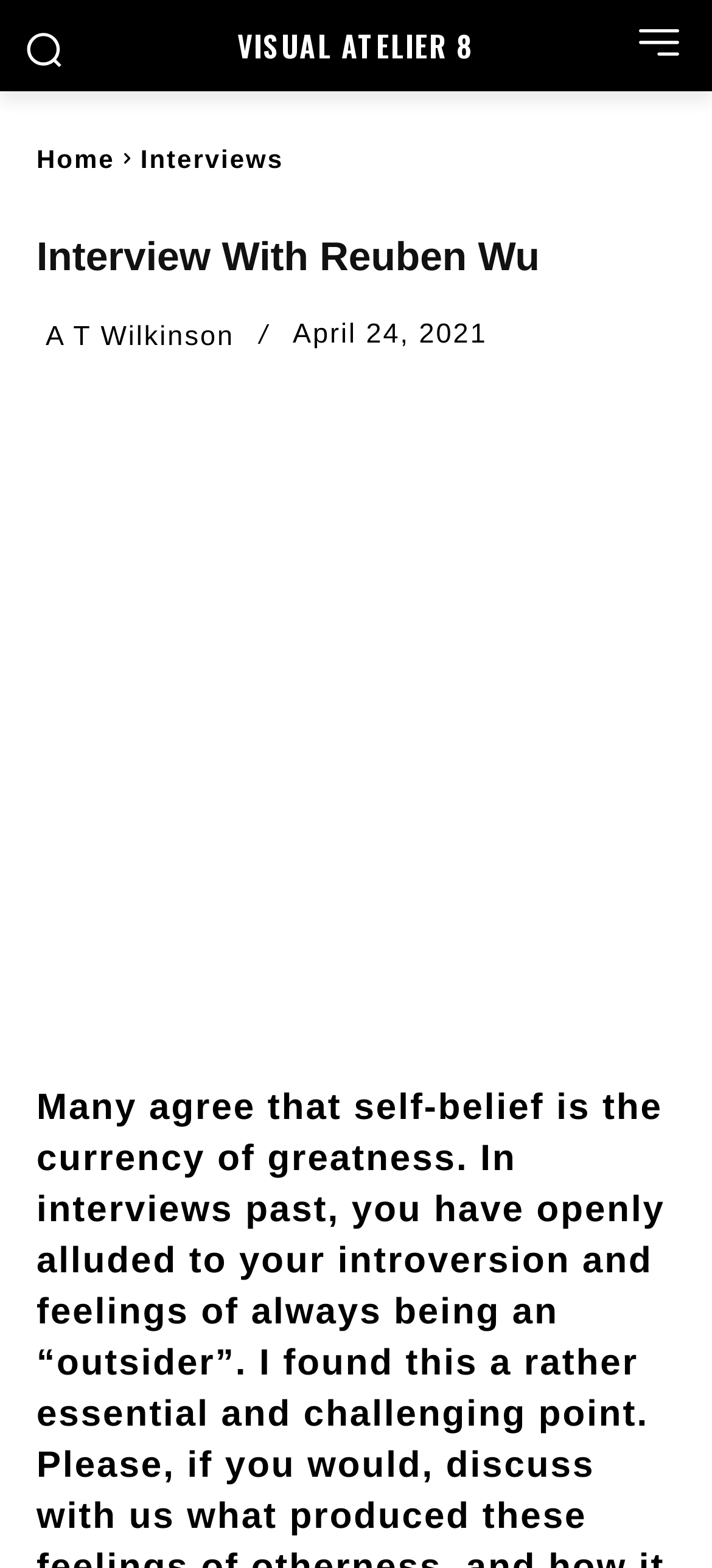Extract the main headline from the webpage and generate its text.

Interview With Reuben Wu